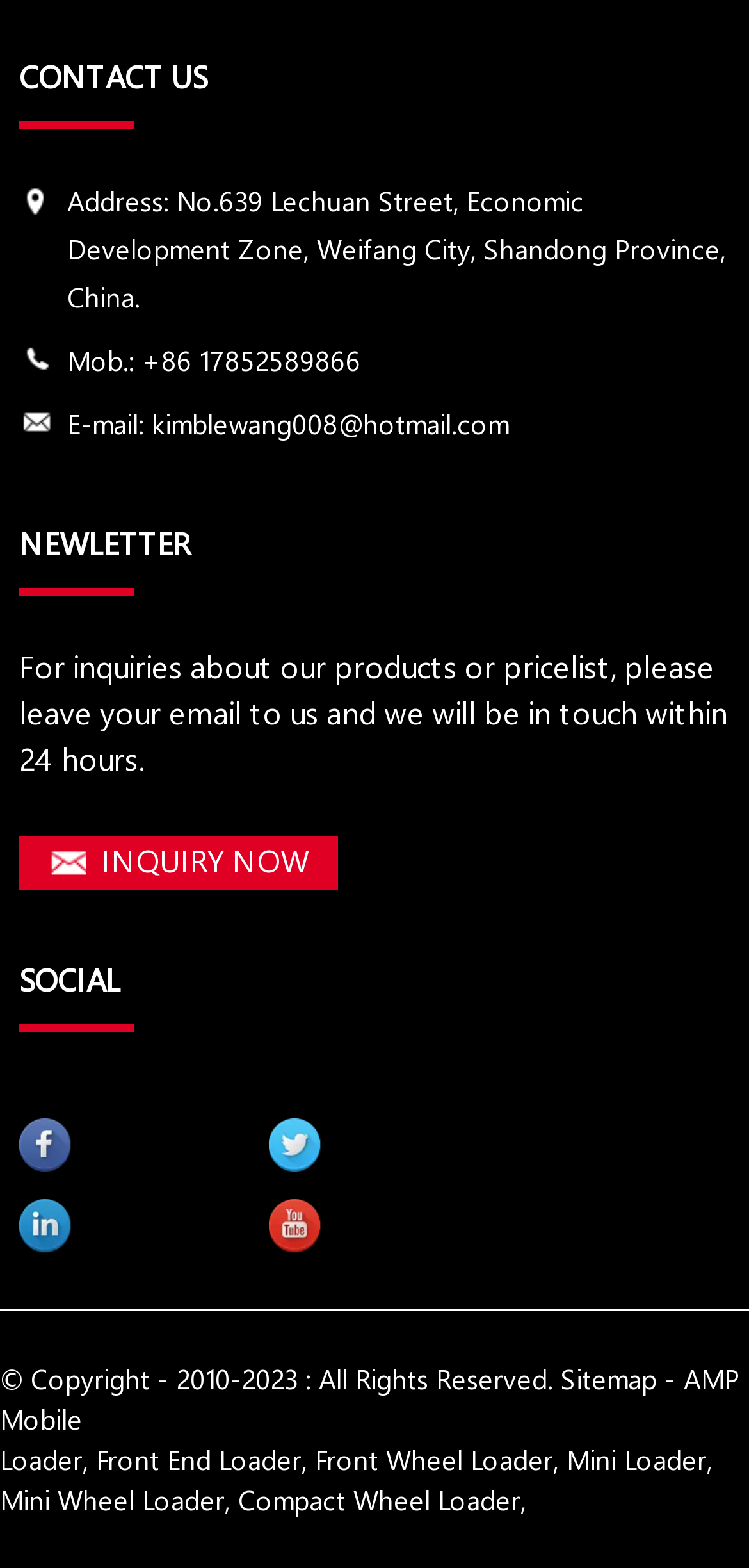Please determine the bounding box coordinates of the clickable area required to carry out the following instruction: "Visit our Facebook page". The coordinates must be four float numbers between 0 and 1, represented as [left, top, right, bottom].

[0.026, 0.714, 0.103, 0.75]